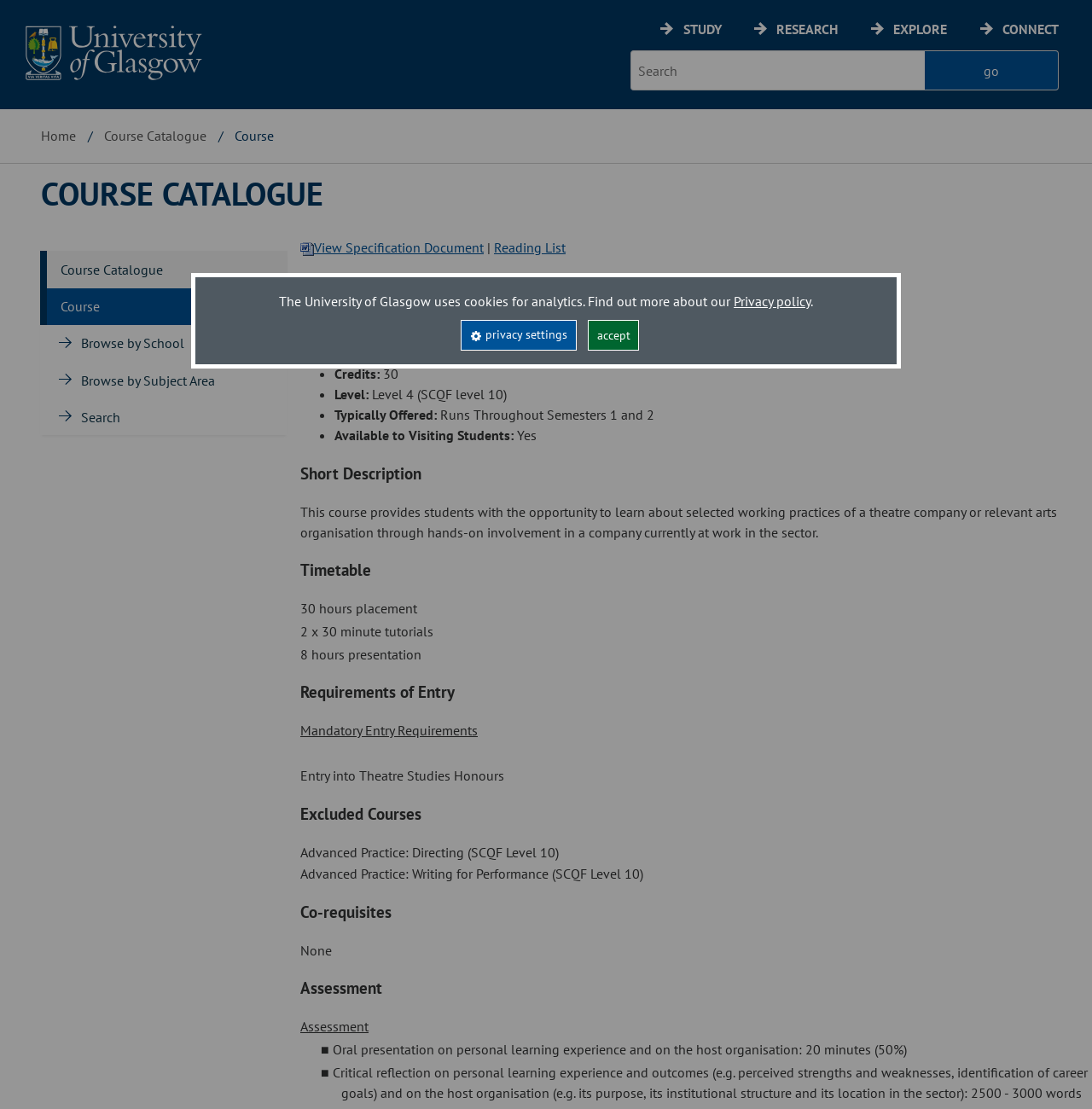Articulate a complete and detailed caption of the webpage elements.

The webpage is about a course catalogue at the University of Glasgow. At the top, there is a navigation menu with links to "STUDY", "RESEARCH", "EXPLORE", and "CONNECT". Below this, there is a search bar and a "go" button. On the top left, there is a University of Glasgow logo and a link to the university's homepage.

The main content of the page is divided into sections. The first section displays the course title, "Theatre Studies Work Placement THEATRE4015", and provides details about the course, including academic session, school, credits, level, and typically offered semesters.

Below this, there are several sections, each with a heading and descriptive text. The sections include "Short Description", "Timetable", "Requirements of Entry", "Excluded Courses", "Co-requisites", and "Assessment". The "Short Description" section provides an overview of the course, while the "Timetable" section lists the course schedule. The "Requirements of Entry" section outlines the mandatory entry requirements, and the "Excluded Courses" section lists courses that are excluded from this one. The "Co-requisites" section indicates that there are no co-requisites for this course, and the "Assessment" section describes the assessment methods, including an oral presentation and a critical reflection.

Throughout the page, there are links to related resources, such as a Word document view specification document and a reading list. There are also several list markers and static text elements that provide additional information about the course.